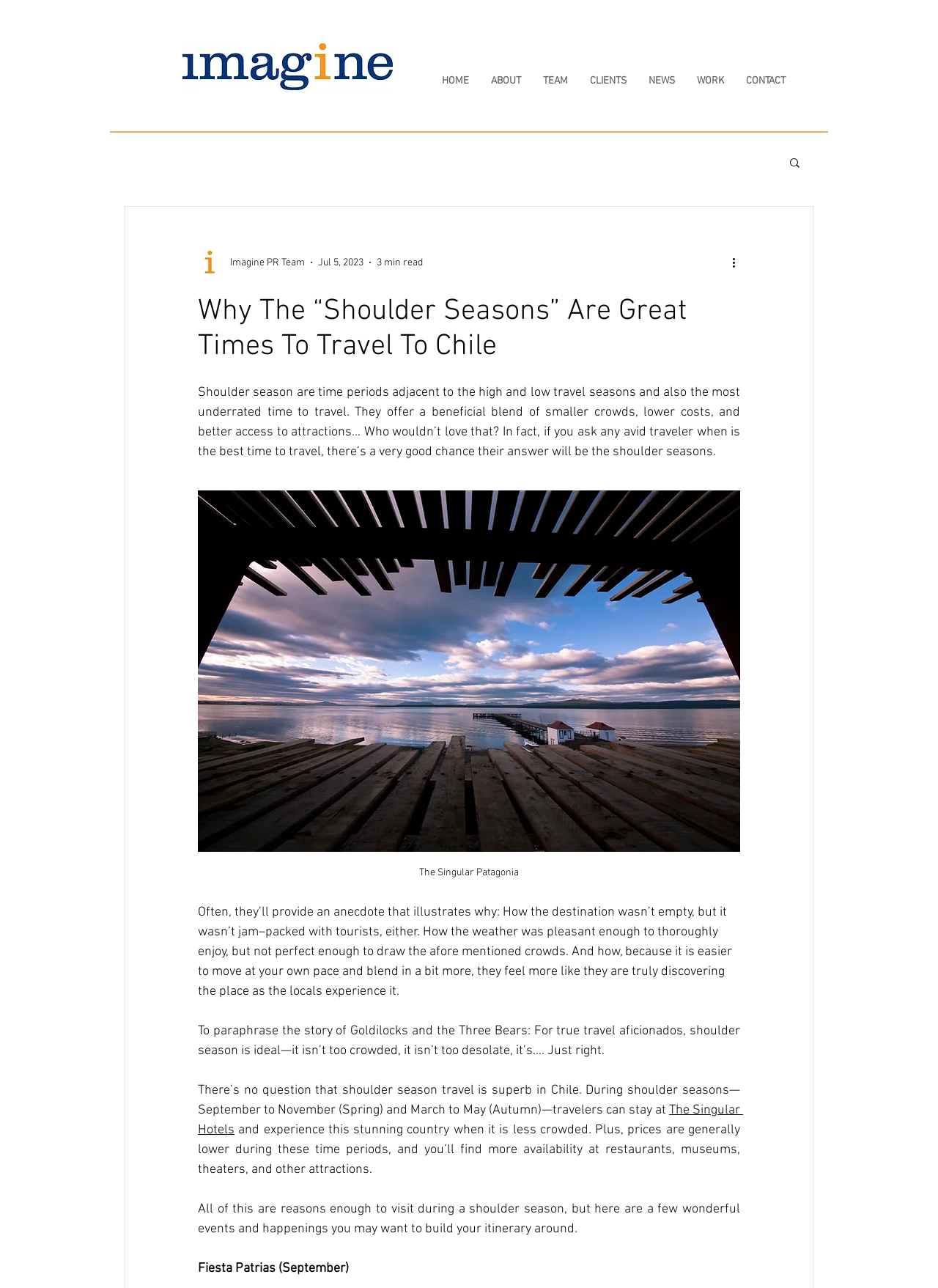Determine the coordinates of the bounding box that should be clicked to complete the instruction: "Read more about The Singular Patagonia". The coordinates should be represented by four float numbers between 0 and 1: [left, top, right, bottom].

[0.211, 0.381, 0.789, 0.694]